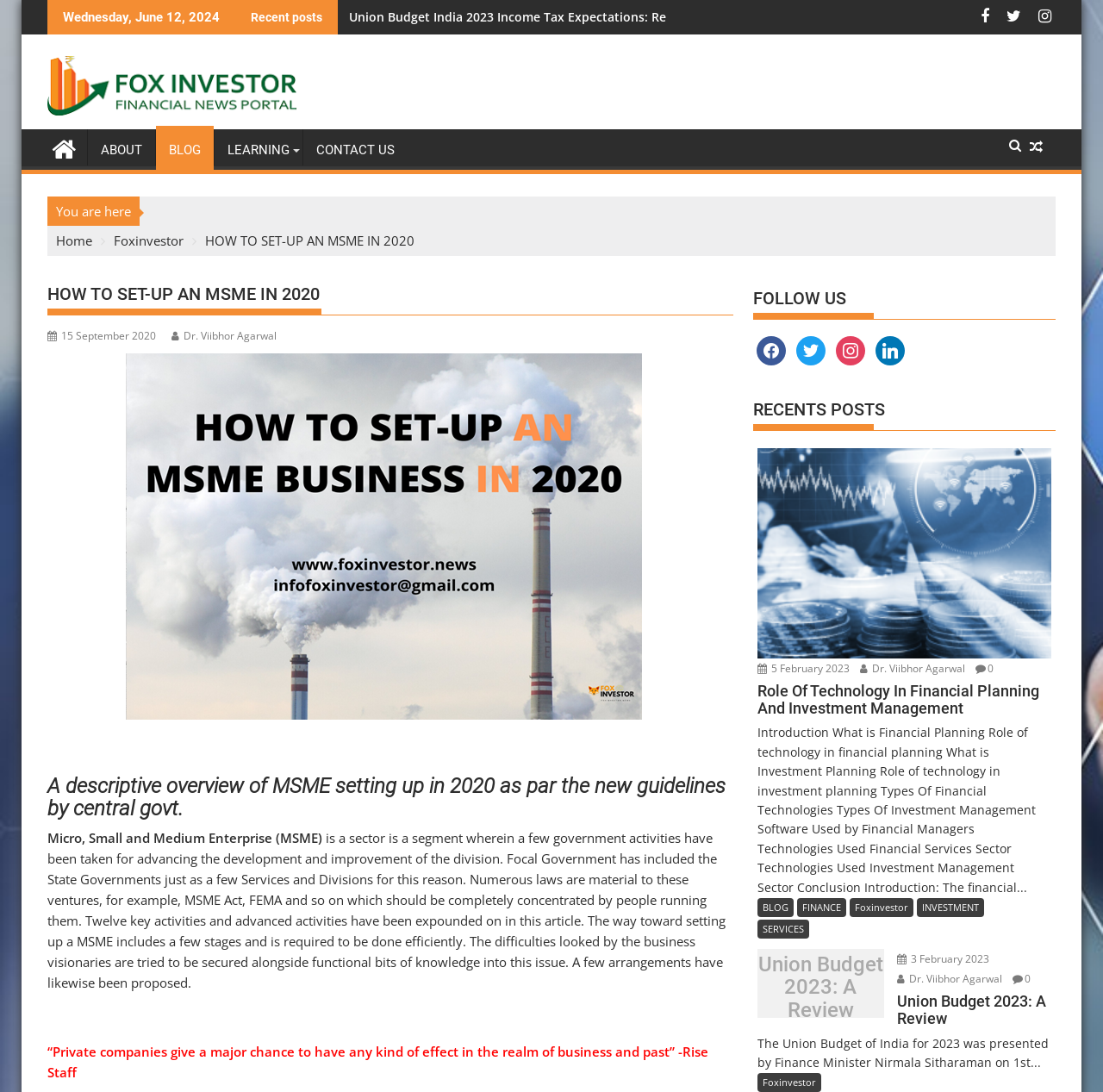Point out the bounding box coordinates of the section to click in order to follow this instruction: "Follow Fox Investor on Facebook".

[0.686, 0.312, 0.712, 0.328]